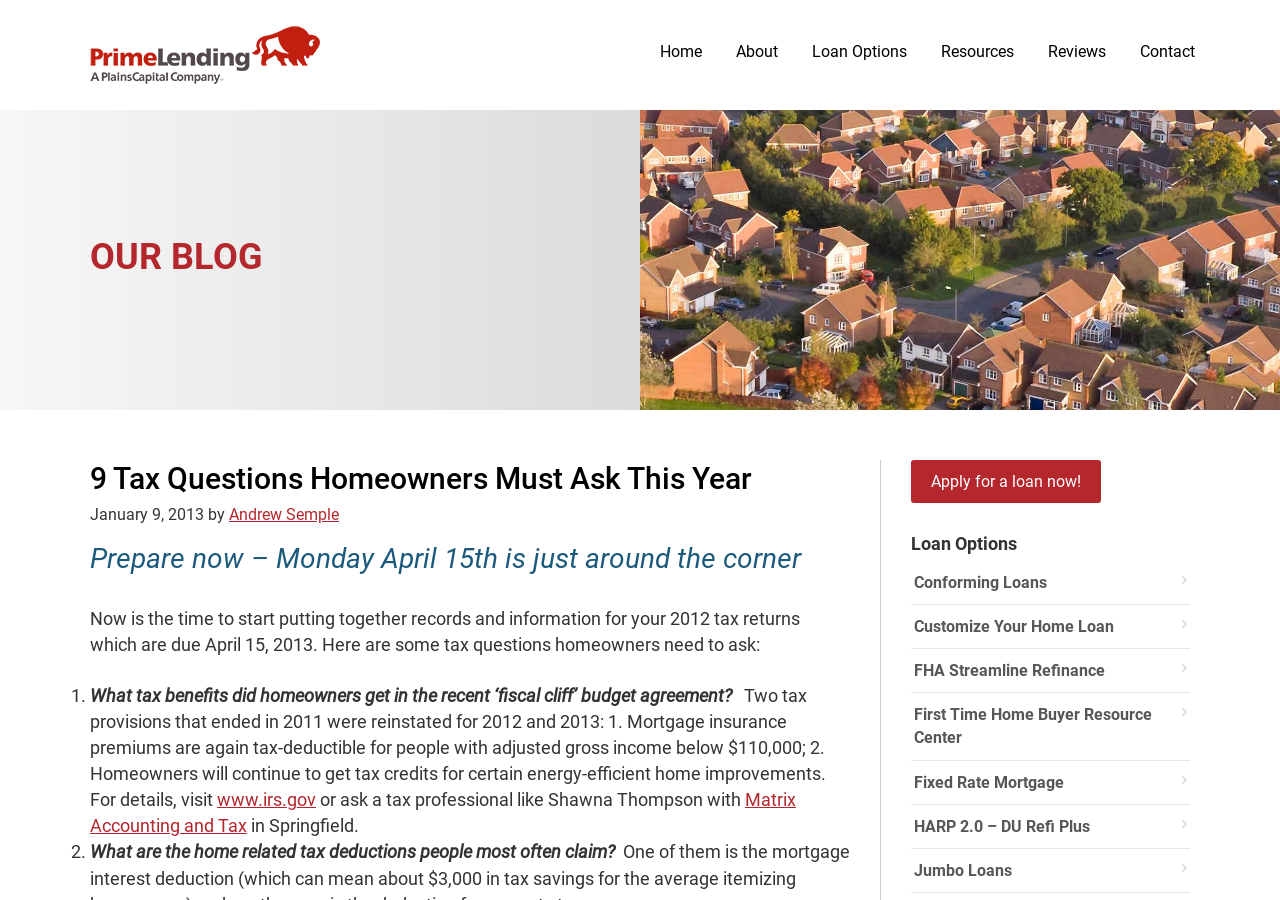What is the name of the author of the blog post?
From the screenshot, supply a one-word or short-phrase answer.

Andrew Semple